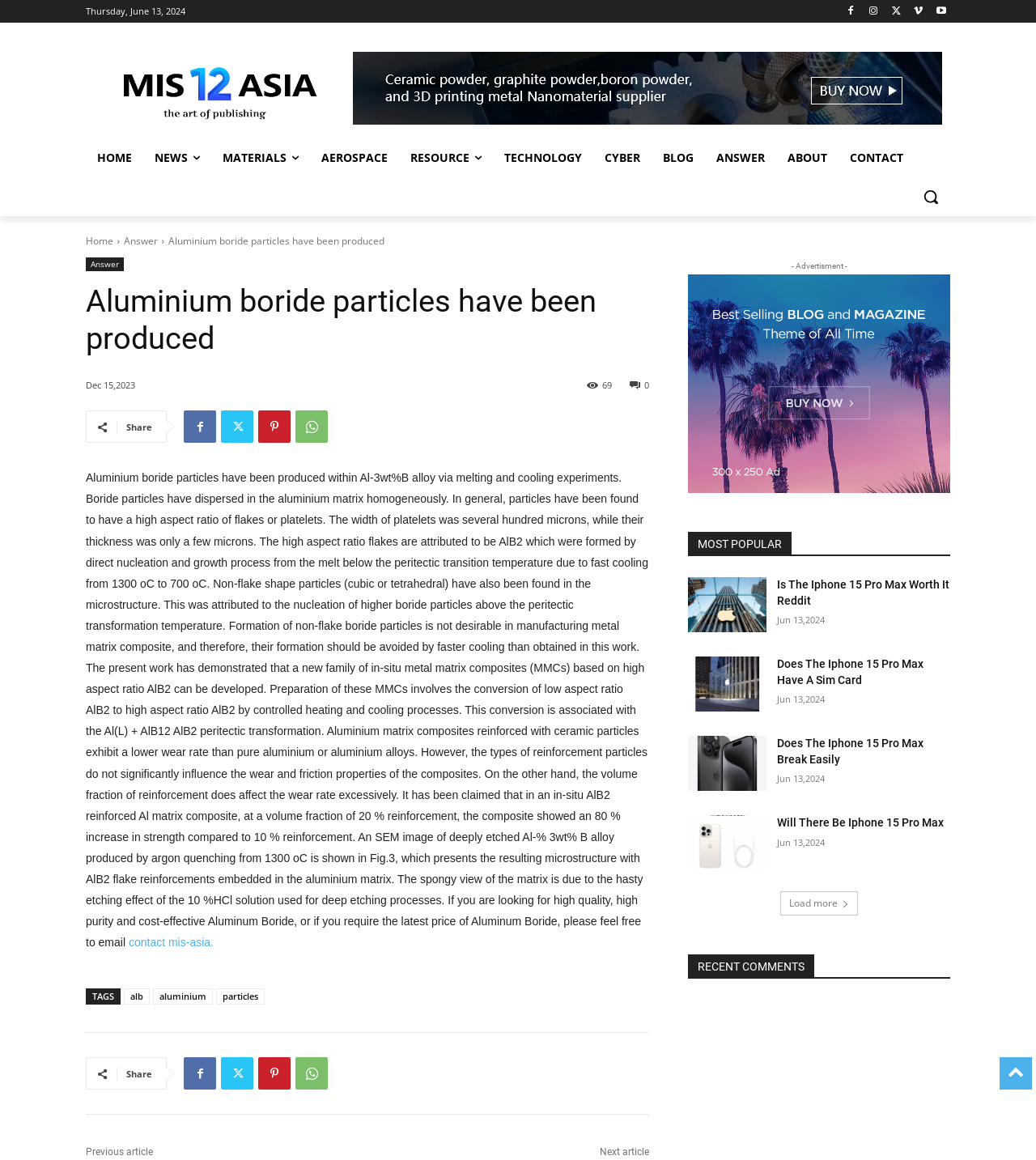Detail the features and information presented on the webpage.

This webpage appears to be a news article or blog post about Aluminium boride particles. At the top of the page, there is a date "Thursday, June 13, 2024" and a series of social media links. Below that, there is a logo and a navigation menu with links to "HOME", "NEWS", "MATERIALS", "AEROSPACE", and other categories.

The main content of the page is a long article about Aluminium boride particles, which discusses their production, properties, and potential applications. The article is divided into several sections, including an introduction, a description of the production process, and a discussion of the properties and potential uses of the particles.

To the right of the article, there is a sidebar with a search button, a list of popular articles, and a section labeled "MOST POPULAR" with links to other articles. Below the article, there are links to previous and next articles, as well as a section with advertisements.

At the bottom of the page, there is a section with tags related to the article, including "alb", "aluminium", and "particles". There are also social media links and a "Share" button.